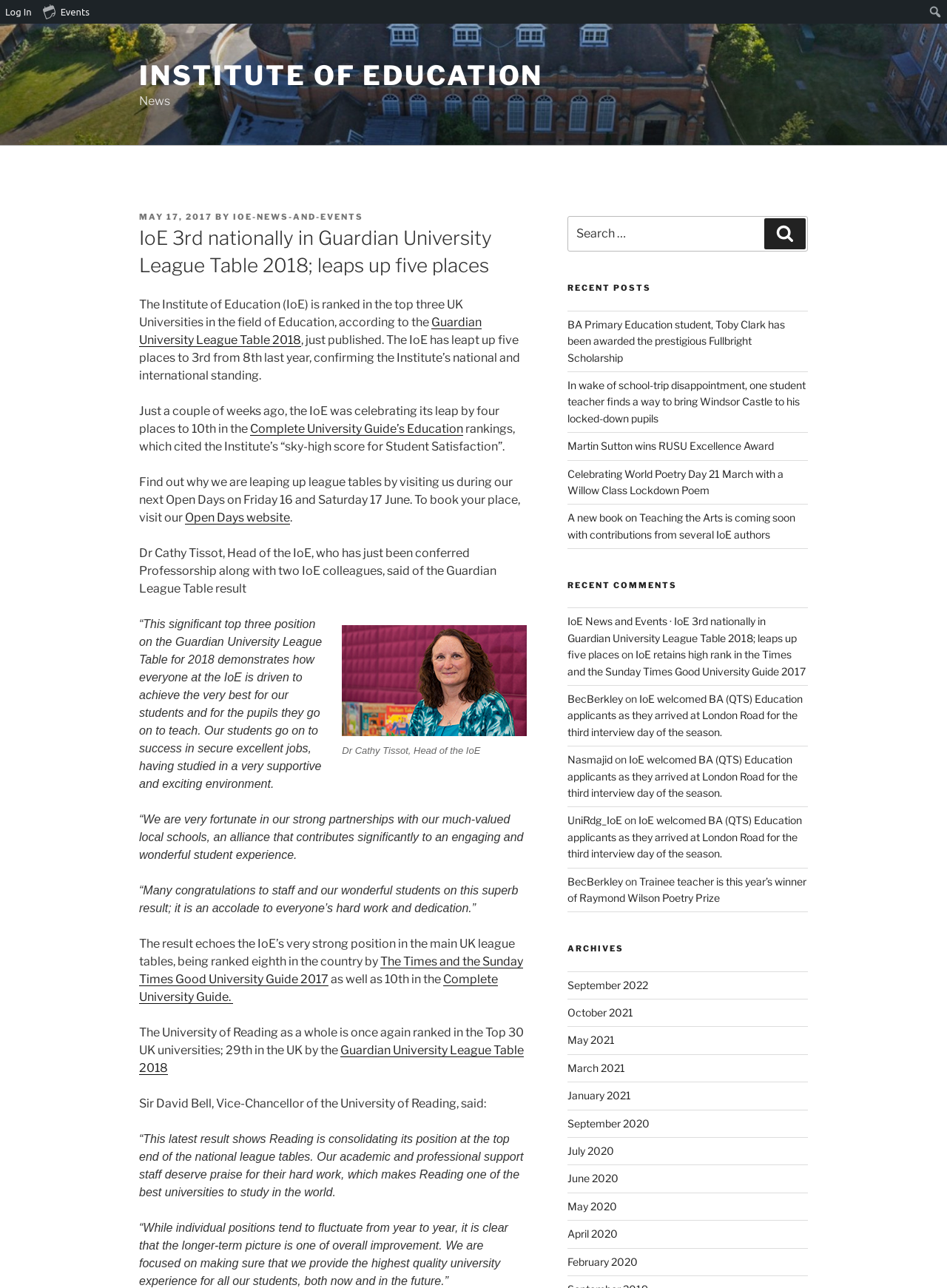Answer the question below in one word or phrase:
What is the date of the Open Days mentioned in the webpage?

Friday 16 and Saturday 17 June